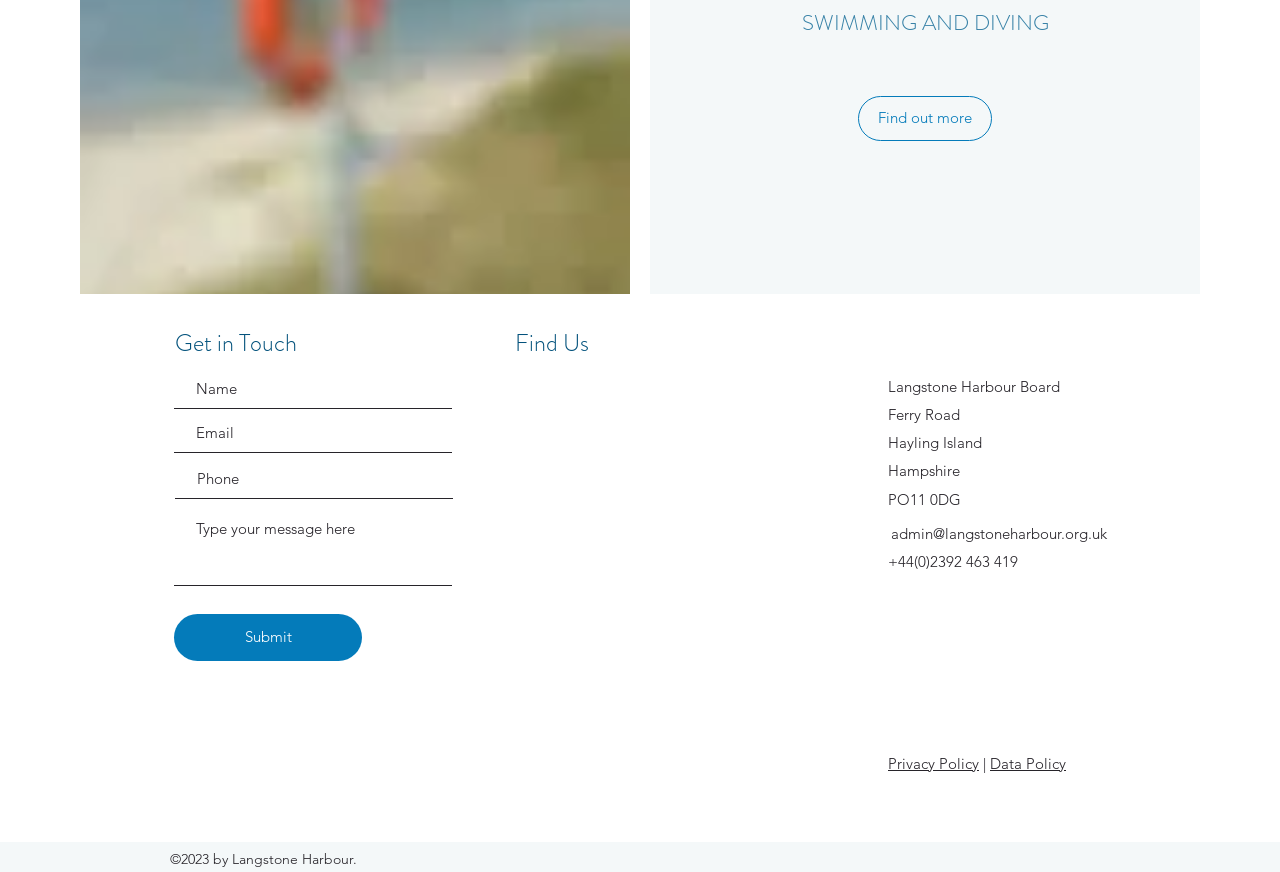Can you find the bounding box coordinates for the element that needs to be clicked to execute this instruction: "go to home page"? The coordinates should be given as four float numbers between 0 and 1, i.e., [left, top, right, bottom].

None